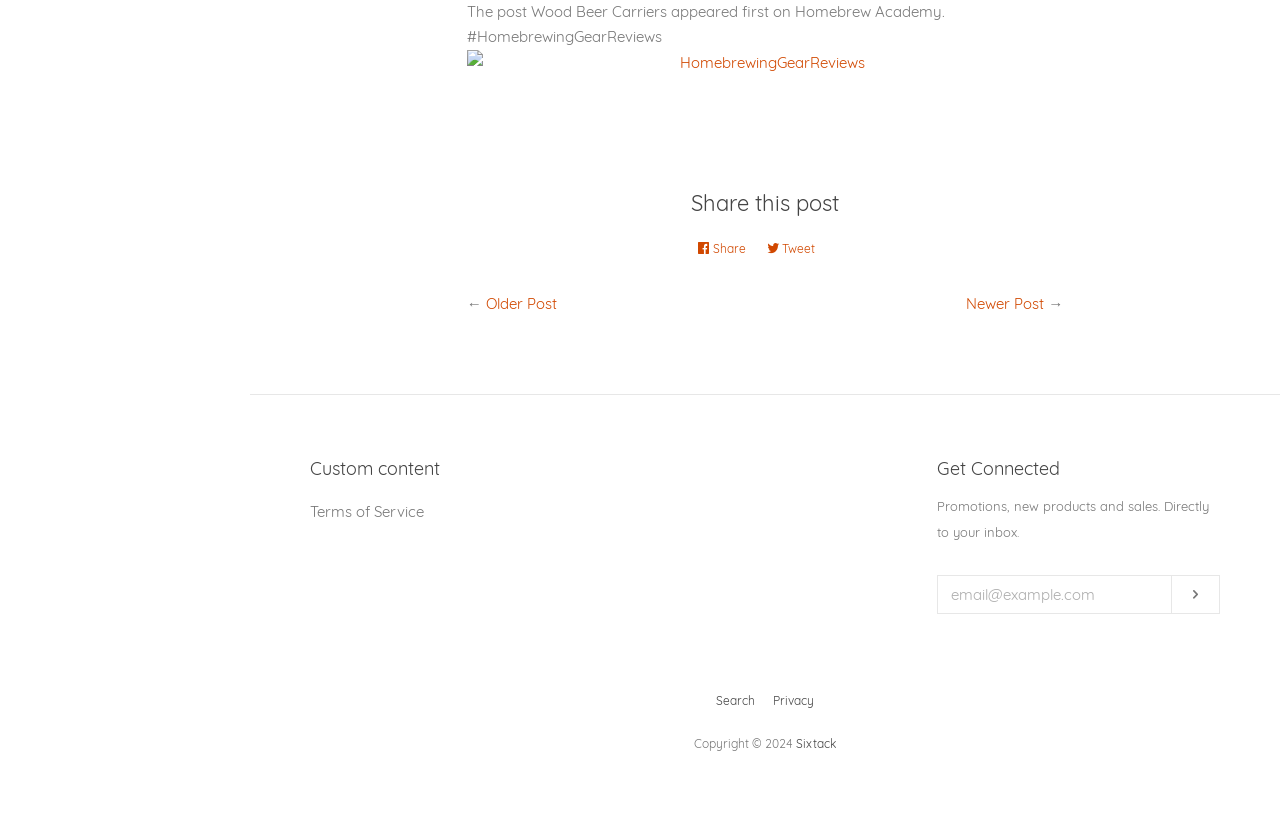Identify the bounding box of the UI component described as: "alt="HomebrewingGearReviews"".

[0.365, 0.061, 0.831, 0.092]